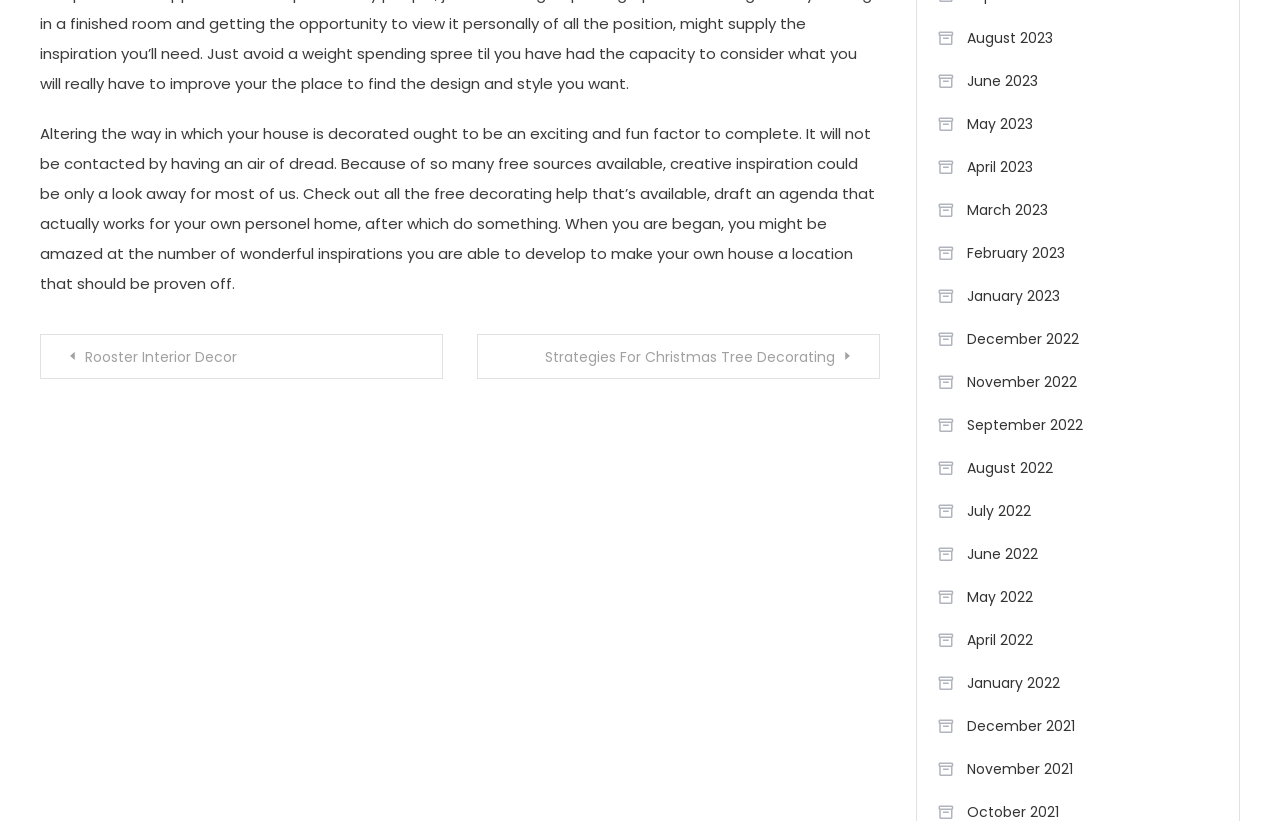Please determine the bounding box coordinates of the clickable area required to carry out the following instruction: "Click on 'Rooster Interior Decor'". The coordinates must be four float numbers between 0 and 1, represented as [left, top, right, bottom].

[0.031, 0.407, 0.346, 0.462]